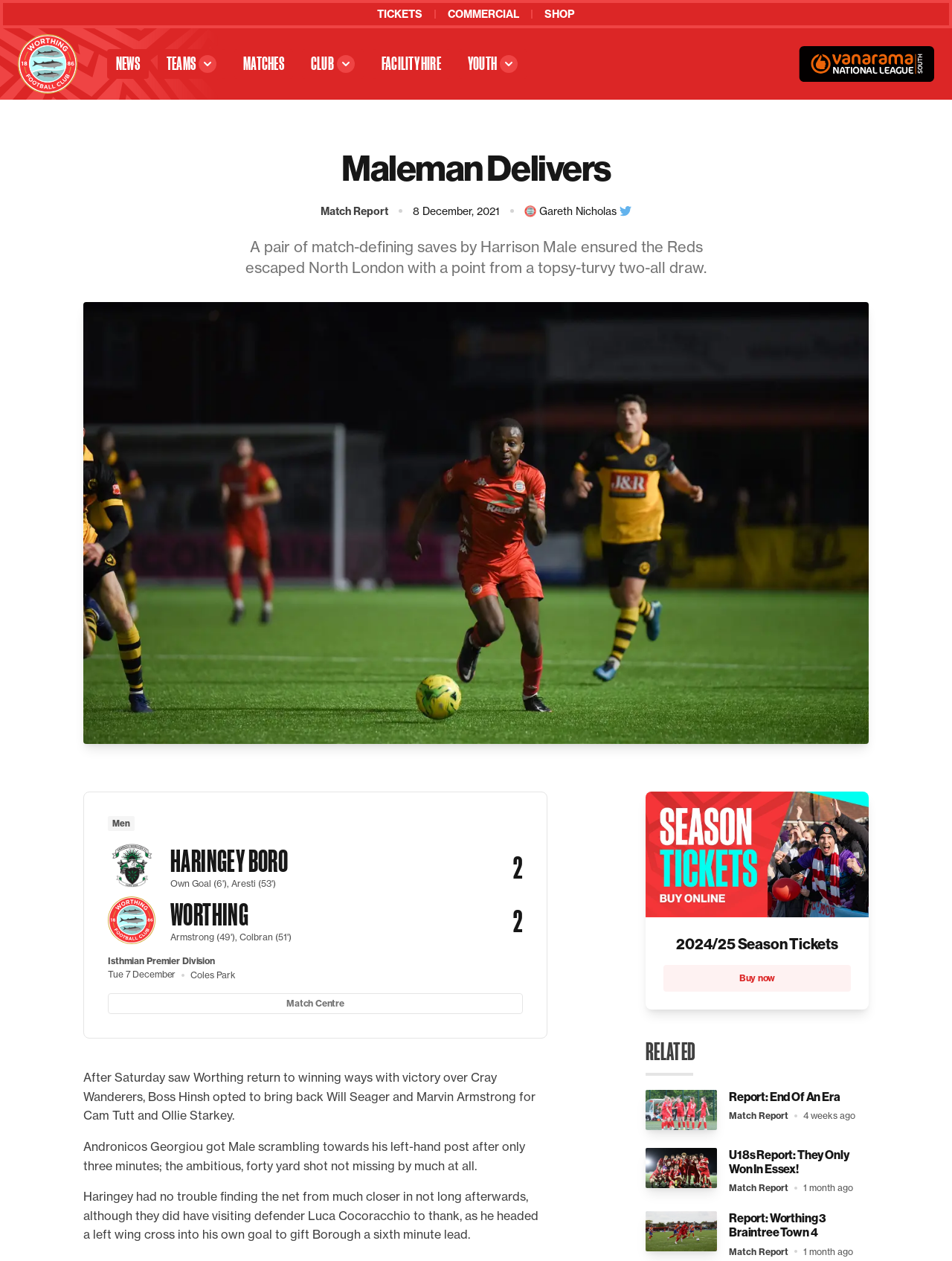Find the bounding box of the element with the following description: "Facility Hire". The coordinates must be four float numbers between 0 and 1, formatted as [left, top, right, bottom].

[0.391, 0.039, 0.473, 0.063]